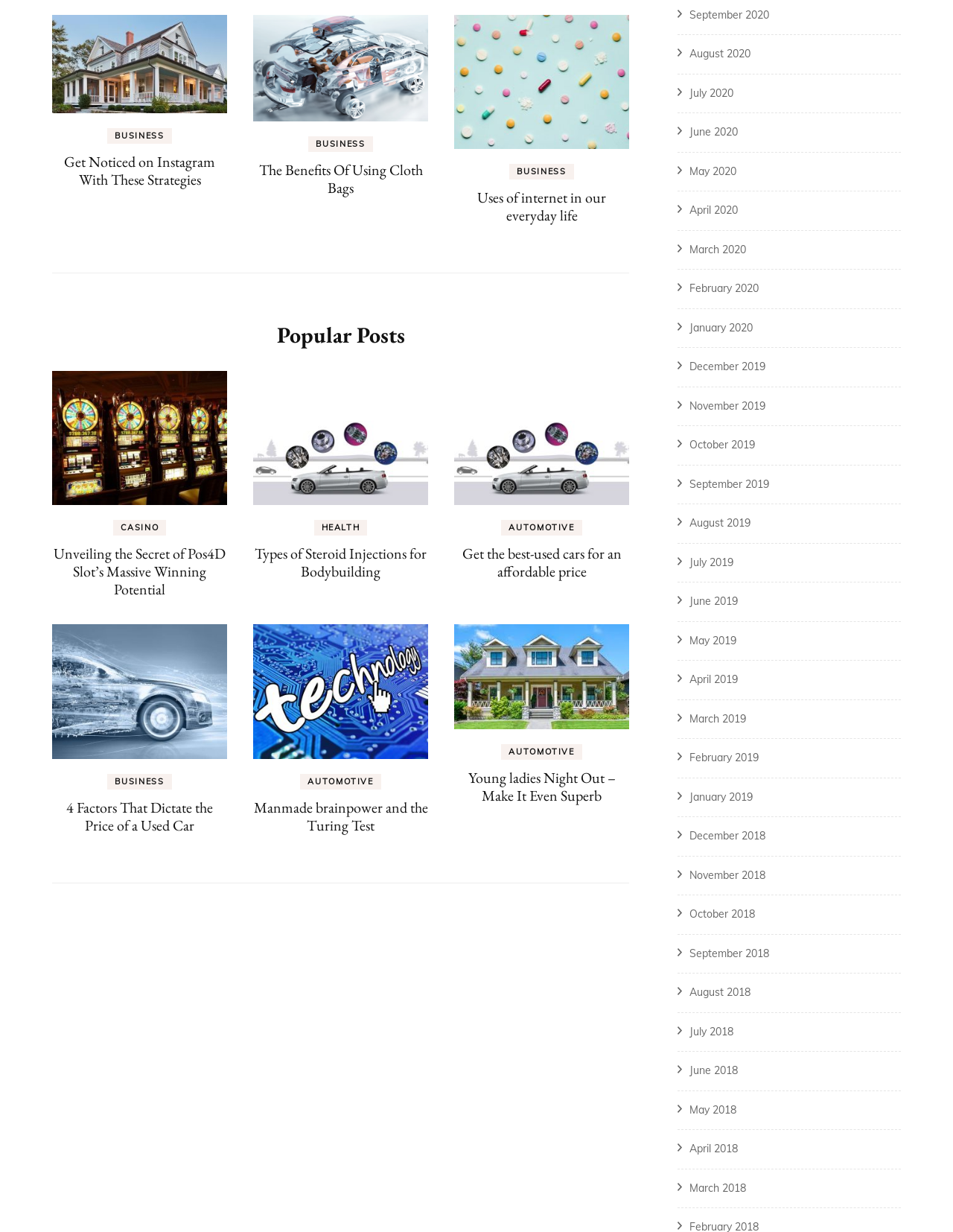Identify the bounding box coordinates of the part that should be clicked to carry out this instruction: "Browse posts from September 2020".

[0.723, 0.006, 0.807, 0.017]